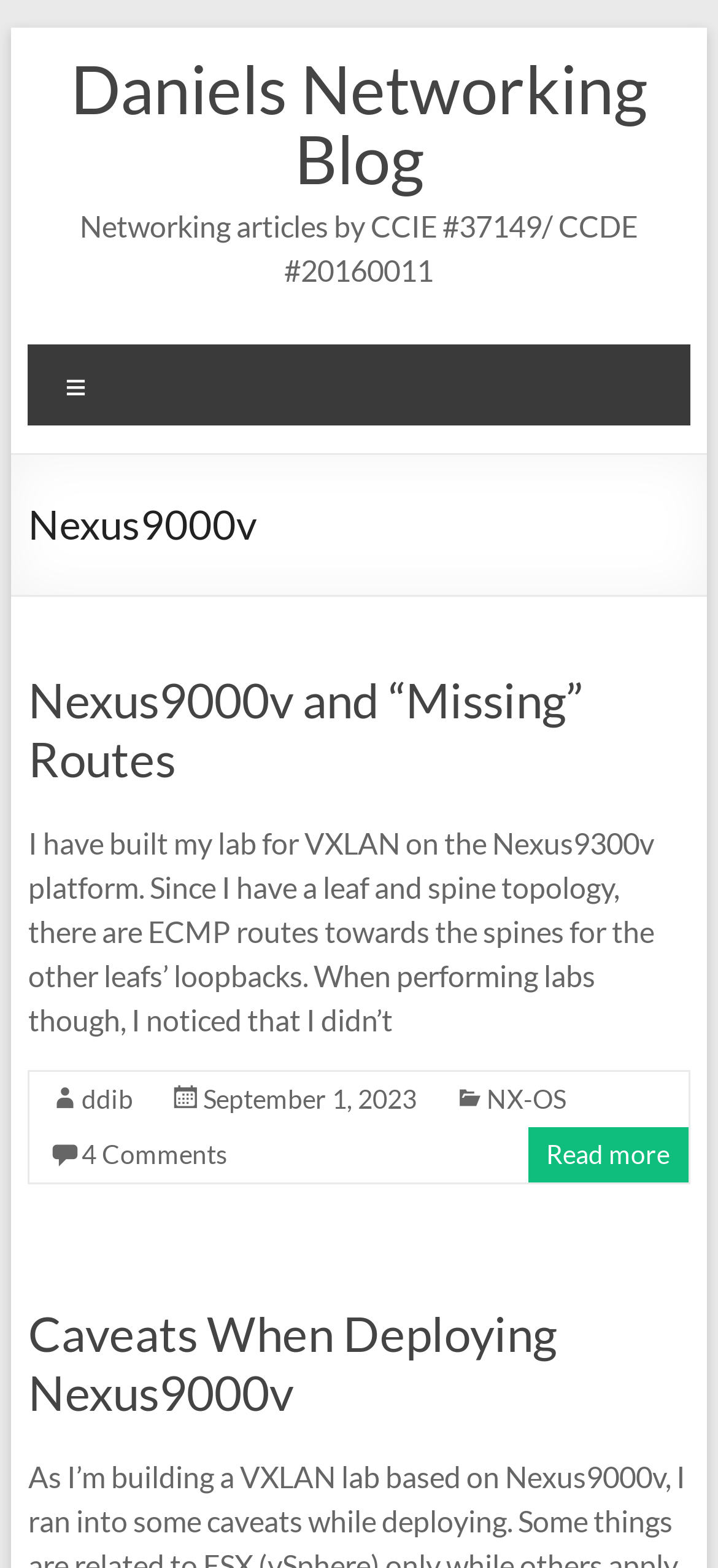Identify the bounding box of the UI element described as follows: "Nexus9000v and “Missing” Routes". Provide the coordinates as four float numbers in the range of 0 to 1 [left, top, right, bottom].

[0.039, 0.428, 0.811, 0.503]